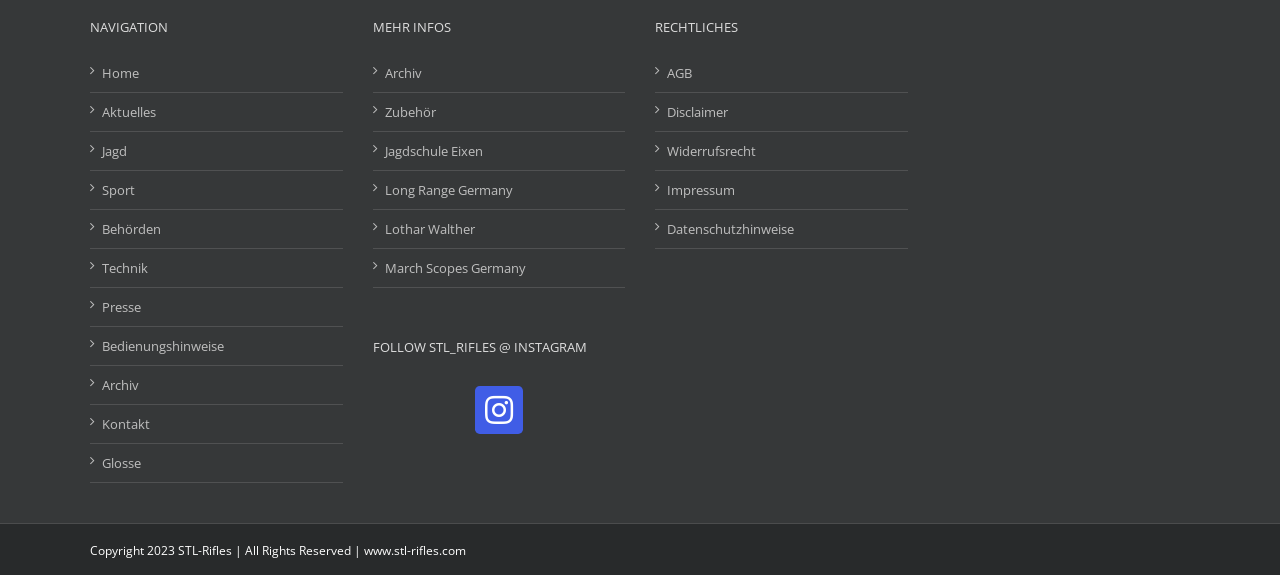Please reply to the following question using a single word or phrase: 
How many navigation links are there?

11